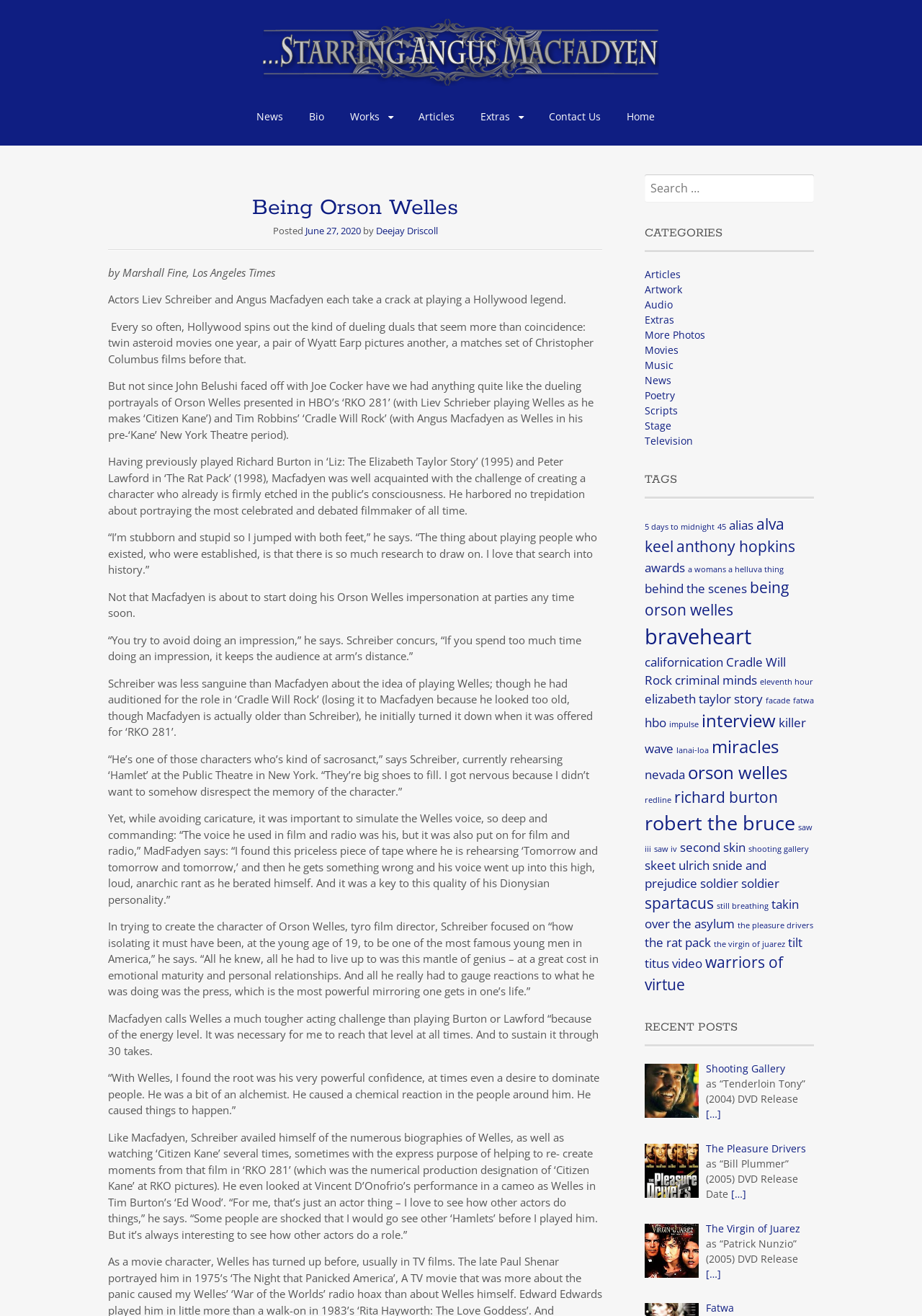Please locate the bounding box coordinates for the element that should be clicked to achieve the following instruction: "Search for something". Ensure the coordinates are given as four float numbers between 0 and 1, i.e., [left, top, right, bottom].

[0.699, 0.133, 0.883, 0.153]